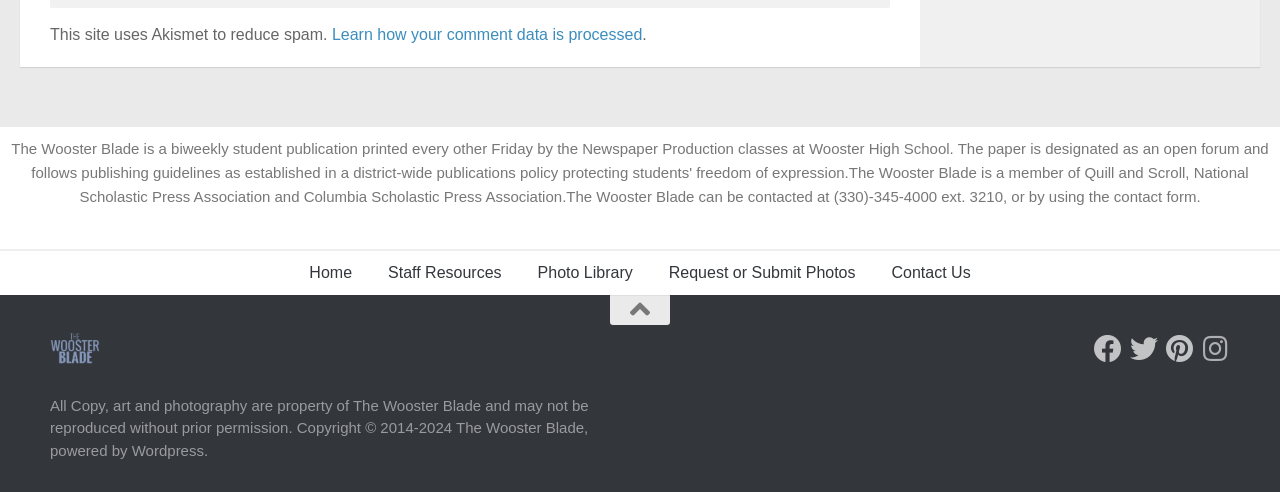Can you provide the bounding box coordinates for the element that should be clicked to implement the instruction: "Read the recent post about dreaming of pears while pregnant"?

None